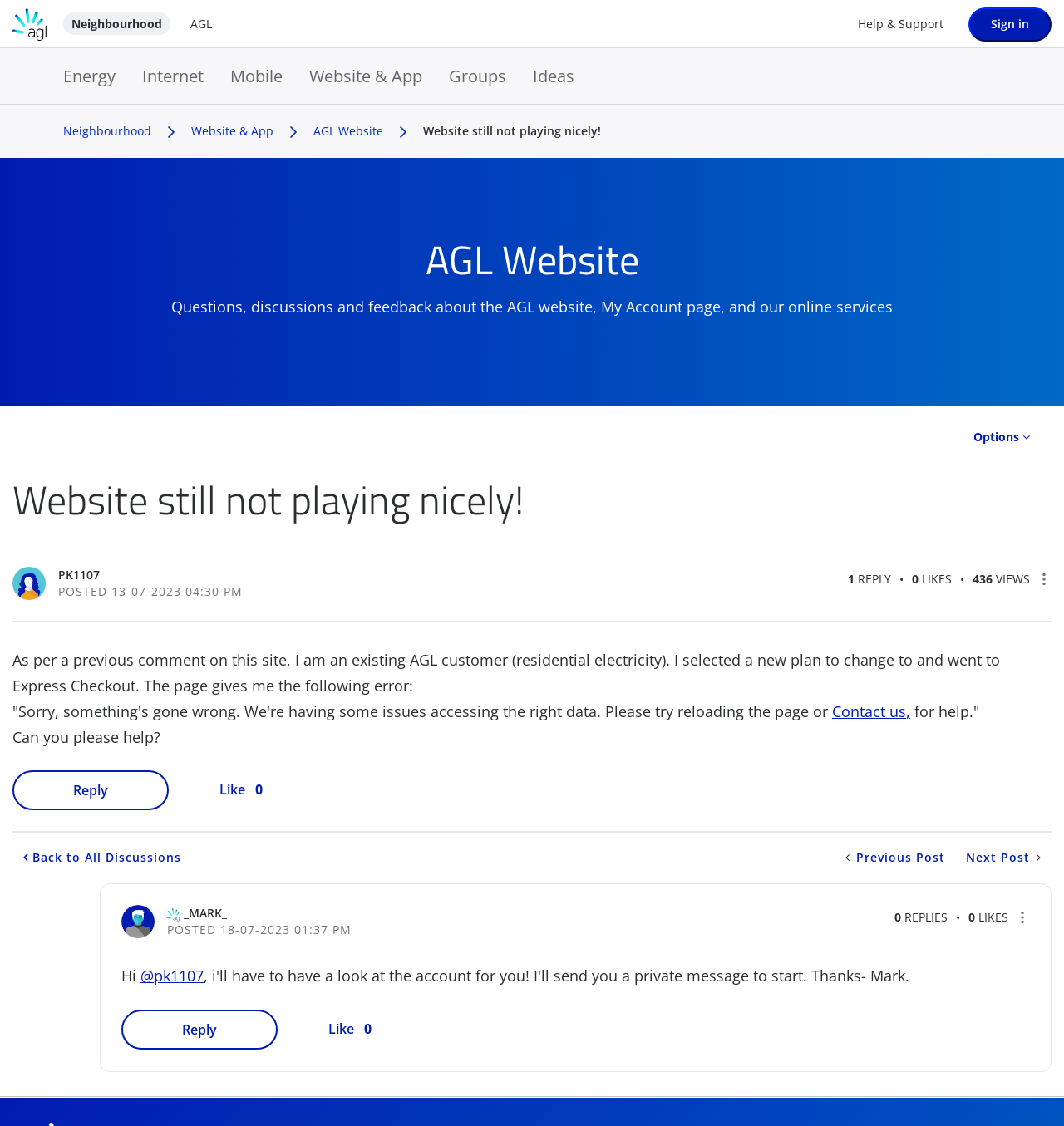Create an elaborate caption for the webpage.

This webpage is a discussion forum on the AGL website, specifically a thread titled "Website still not playing nicely!". At the top of the page, there is a logo and a navigation menu with links to different sections of the website, including "Energy", "Internet", "Mobile", and "Groups". Below the navigation menu, there is a breadcrumb trail showing the current location within the website.

The main content of the page is a discussion thread, with the original post at the top. The post is from a user named "pk1107" and is dated July 13, 2023. The post describes an issue with the AGL website and asks for help. Below the post, there are buttons to reply, like, or view the post options.

Following the original post, there is a response from a moderator named "_Mark_" dated July 18, 2023. The response is a simple "Hi" followed by a mention of the original poster's username.

Throughout the page, there are various buttons and links to navigate the discussion thread, including links to view profiles, reply to posts, and like or dislike comments. There are also indicators showing the number of likes and views for each post. At the bottom of the page, there are links to navigate to the previous or next post in the thread.